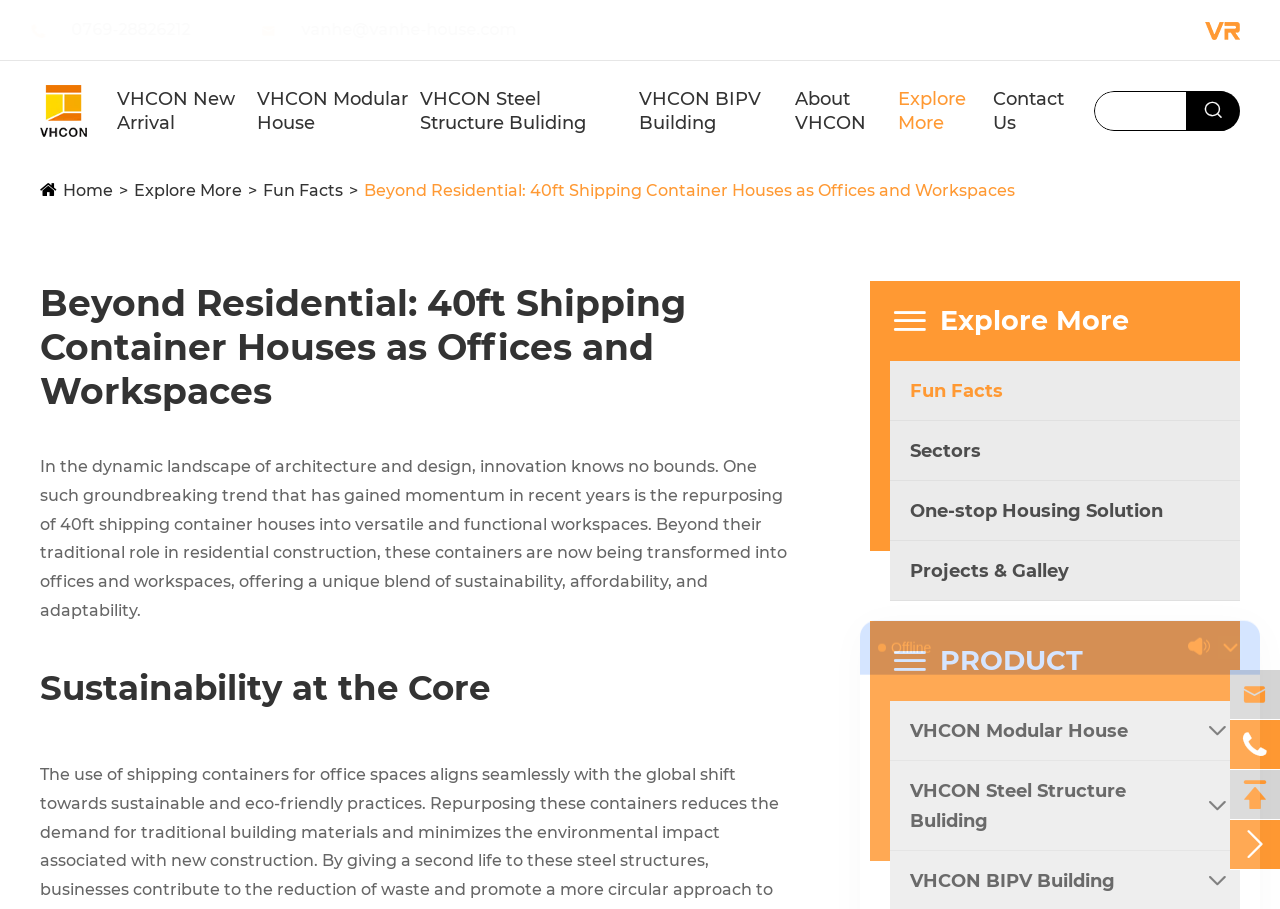Locate the bounding box coordinates of the element that should be clicked to fulfill the instruction: "Check the Fun Facts page".

[0.205, 0.199, 0.268, 0.22]